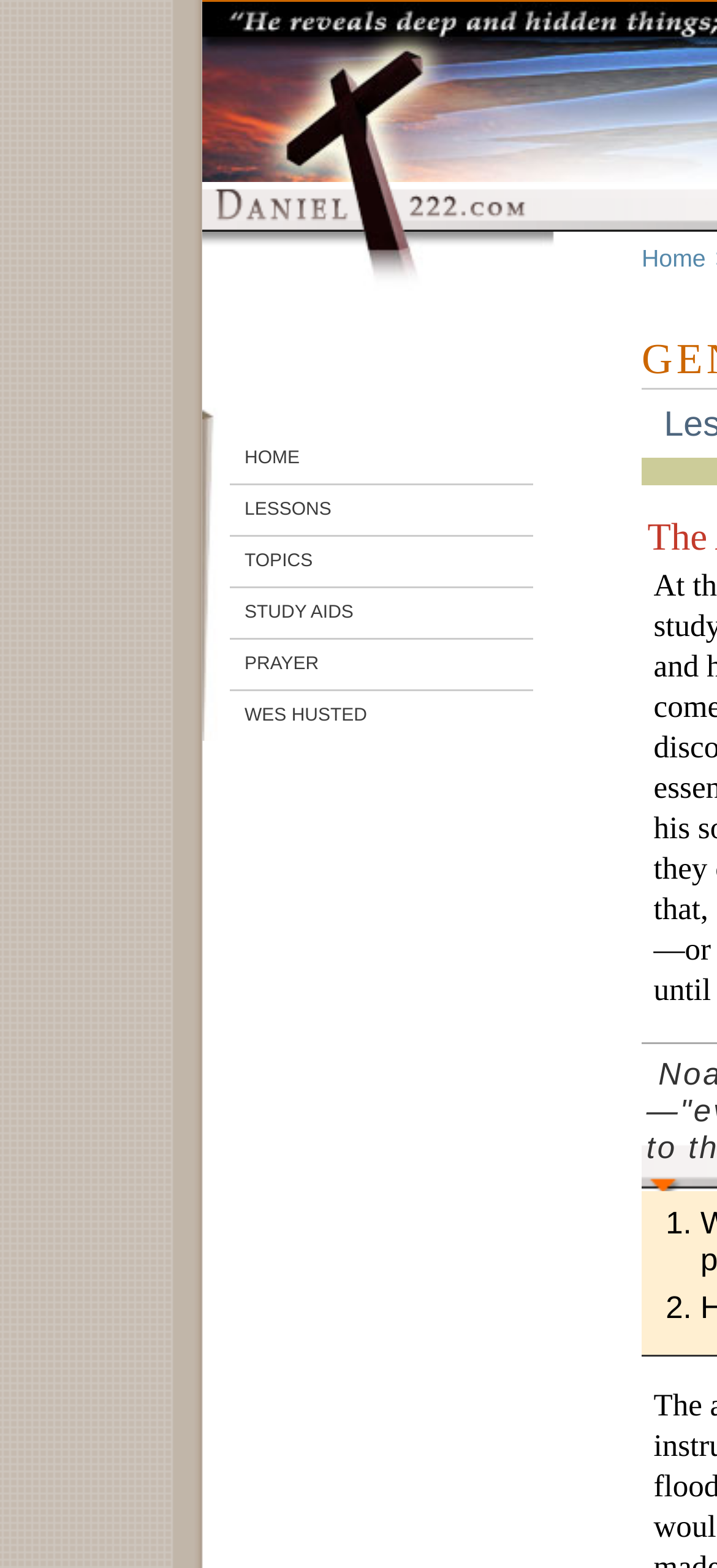What is the first link on the top navigation bar?
Based on the image, give a one-word or short phrase answer.

HOME